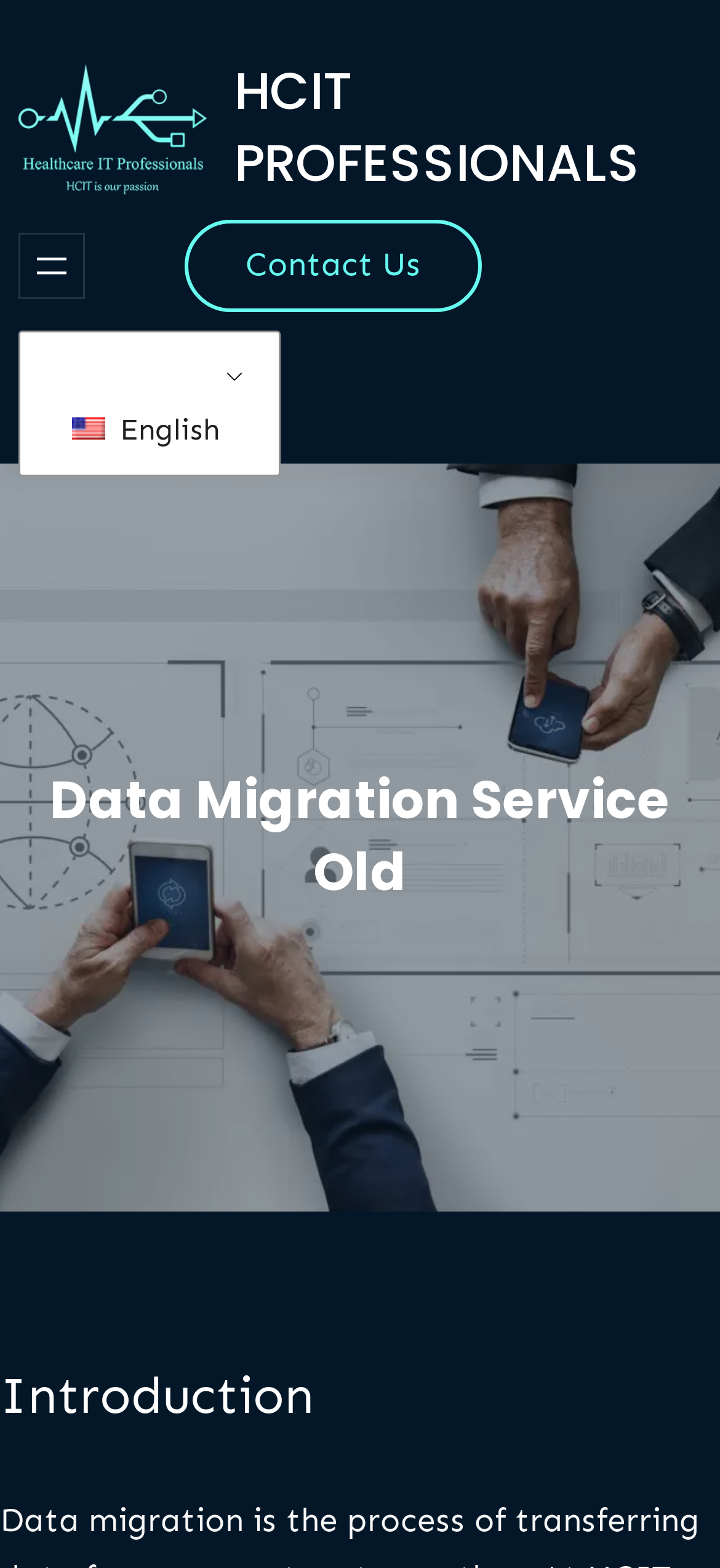What is the company name? Examine the screenshot and reply using just one word or a brief phrase.

HCIT Professionals